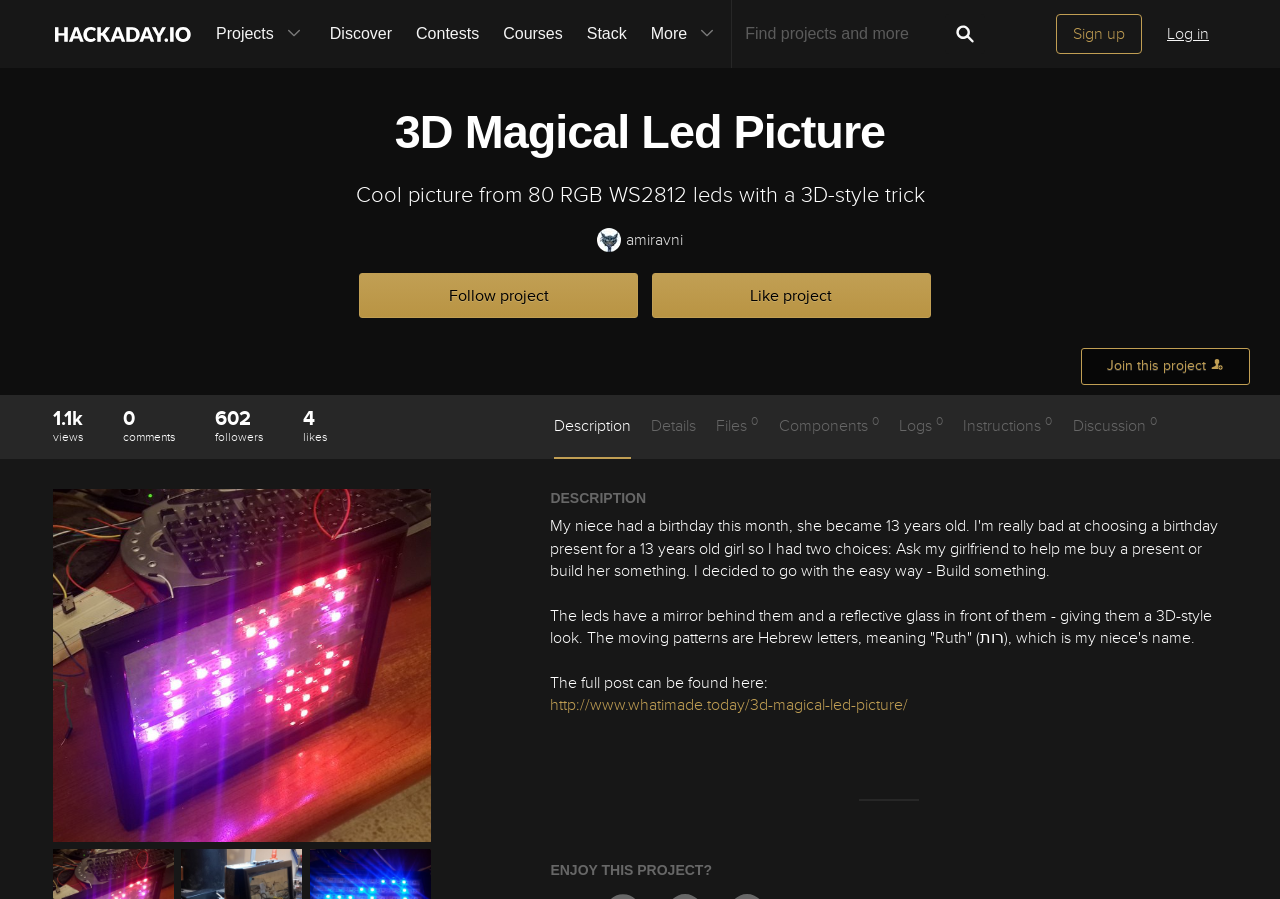Locate the bounding box coordinates of the element to click to perform the following action: 'Follow this project'. The coordinates should be given as four float values between 0 and 1, in the form of [left, top, right, bottom].

[0.281, 0.304, 0.498, 0.354]